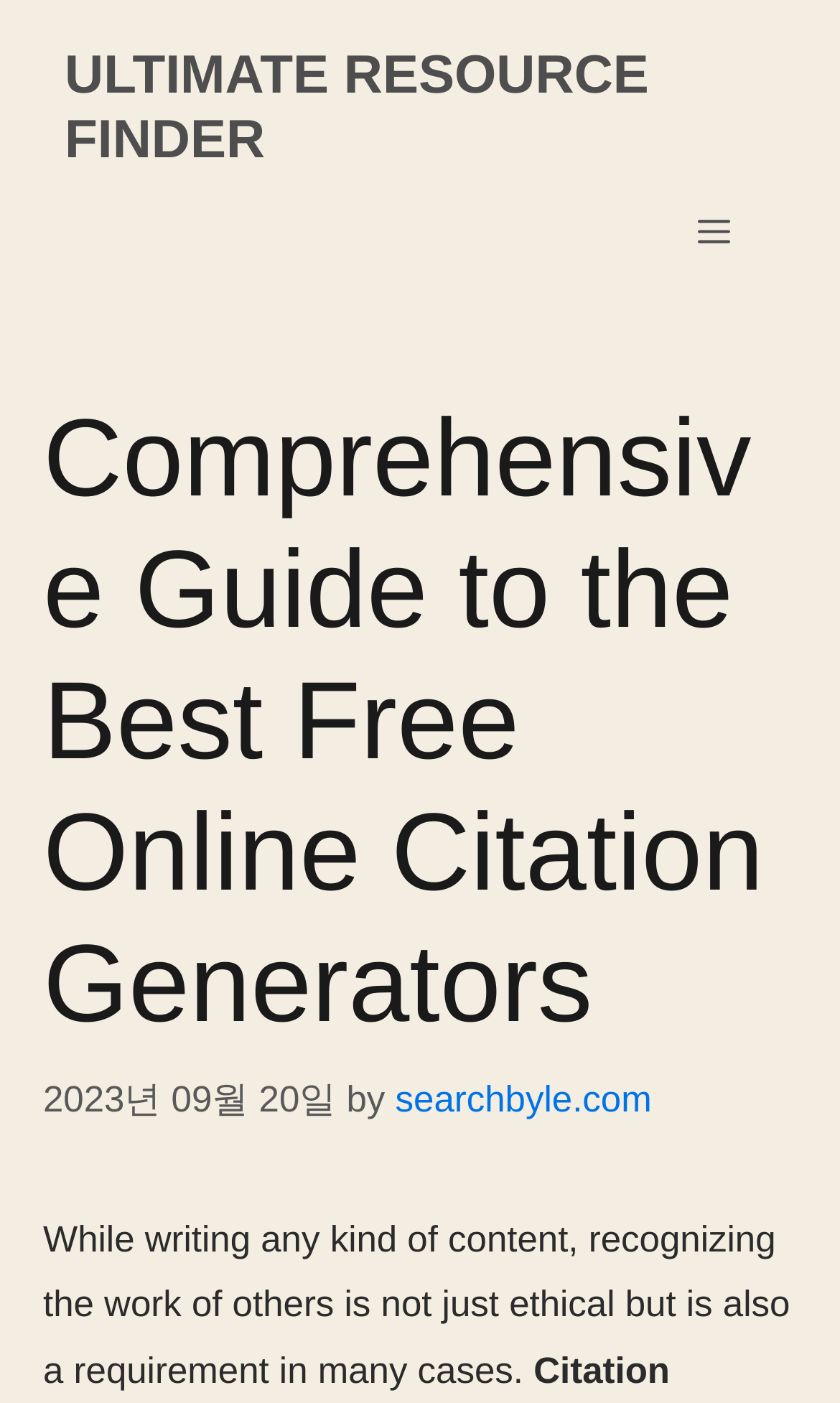Respond concisely with one word or phrase to the following query:
Who is the author of the content?

searchbyle.com